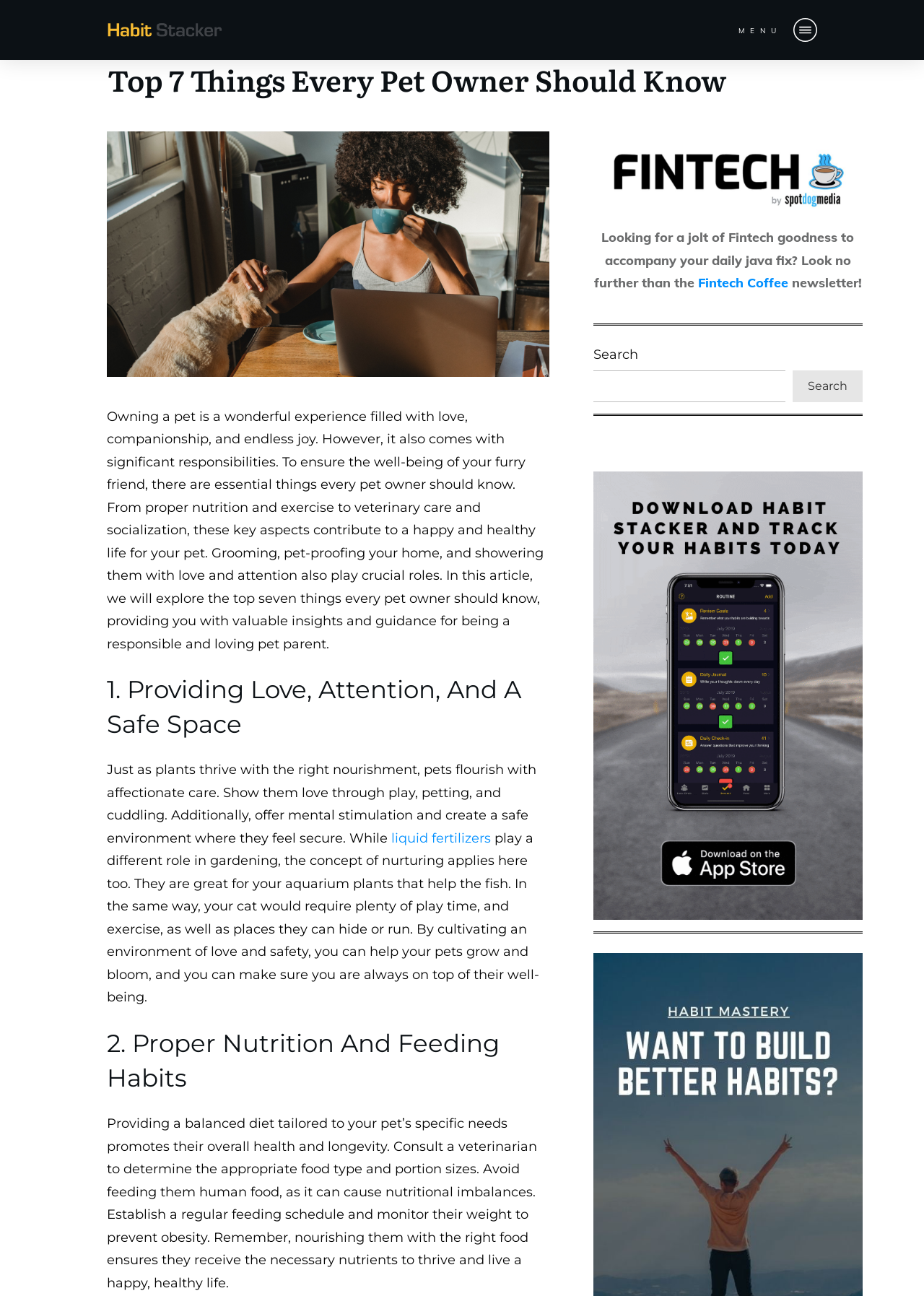What should pet owners avoid feeding their pets?
We need a detailed and exhaustive answer to the question. Please elaborate.

Pet owners should avoid feeding their pets human food, as indicated by the content of the article, which states that feeding pets human food can cause nutritional imbalances and advises consulting a veterinarian to determine the appropriate food type and portion sizes.